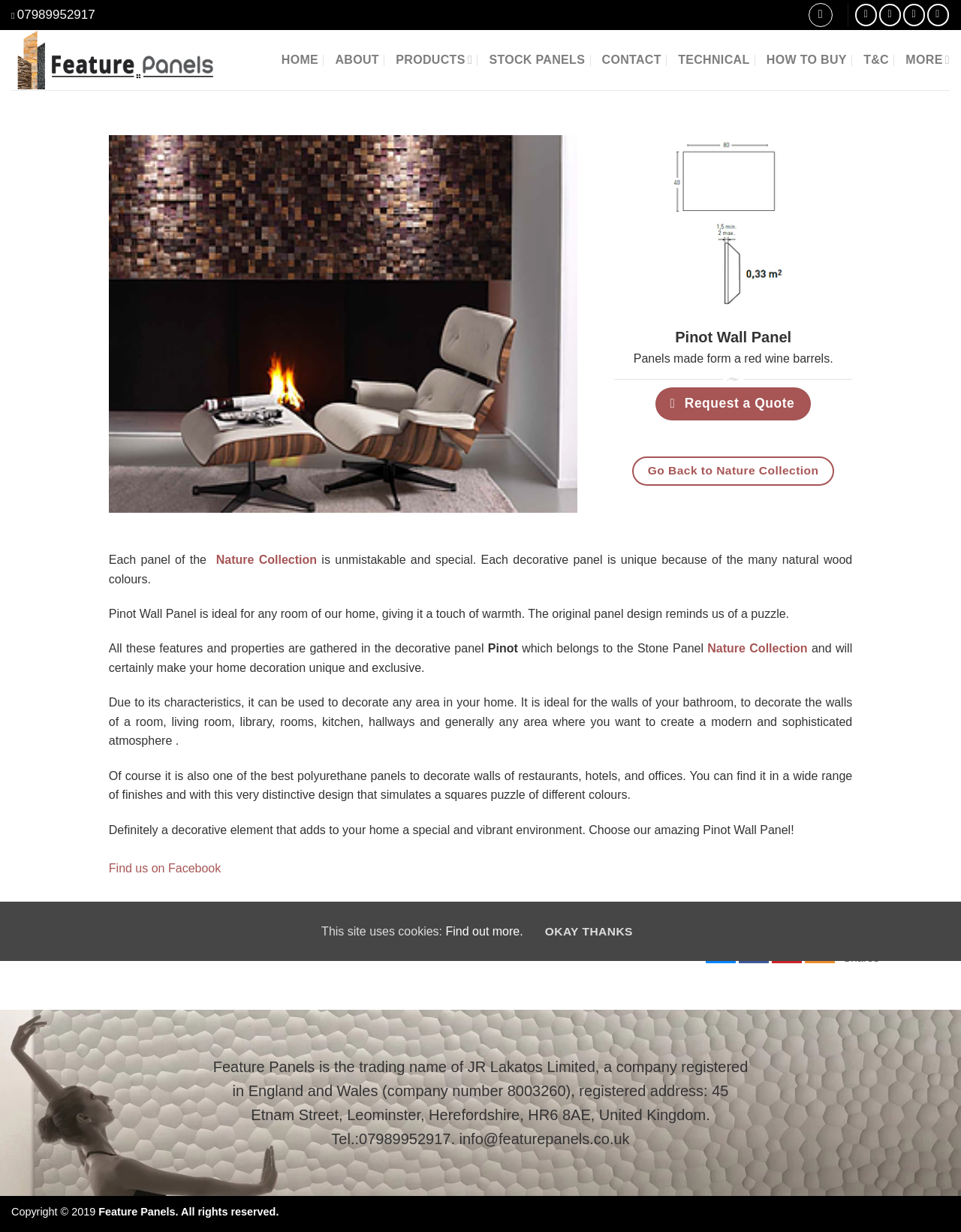Find the bounding box coordinates of the element to click in order to complete this instruction: "Click on the 'Pinot Panel-Feature wall panel Design' link". The bounding box coordinates must be four float numbers between 0 and 1, denoted as [left, top, right, bottom].

[0.113, 0.11, 0.601, 0.416]